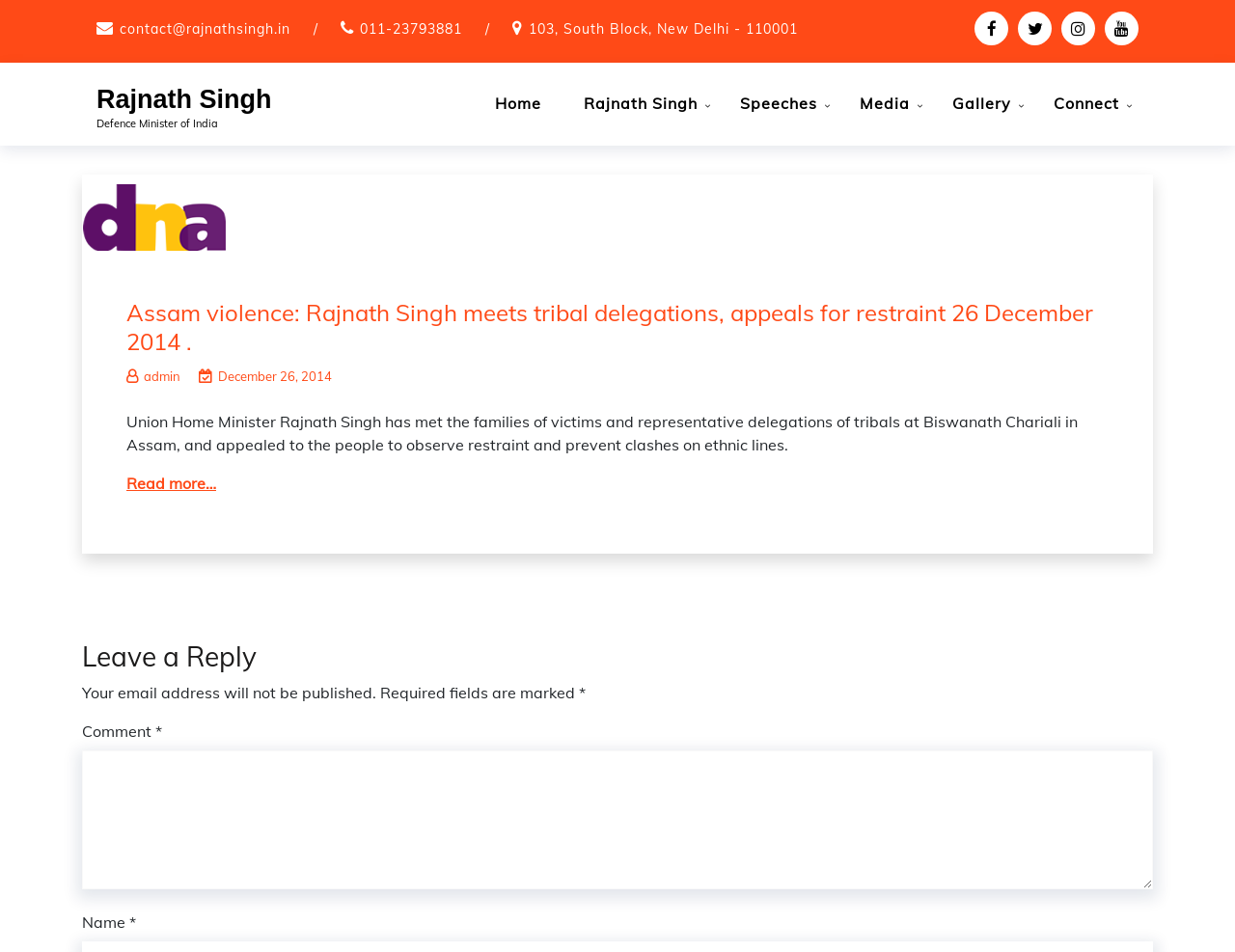Provide a short answer using a single word or phrase for the following question: 
Who is the Defence Minister of India?

Rajnath Singh